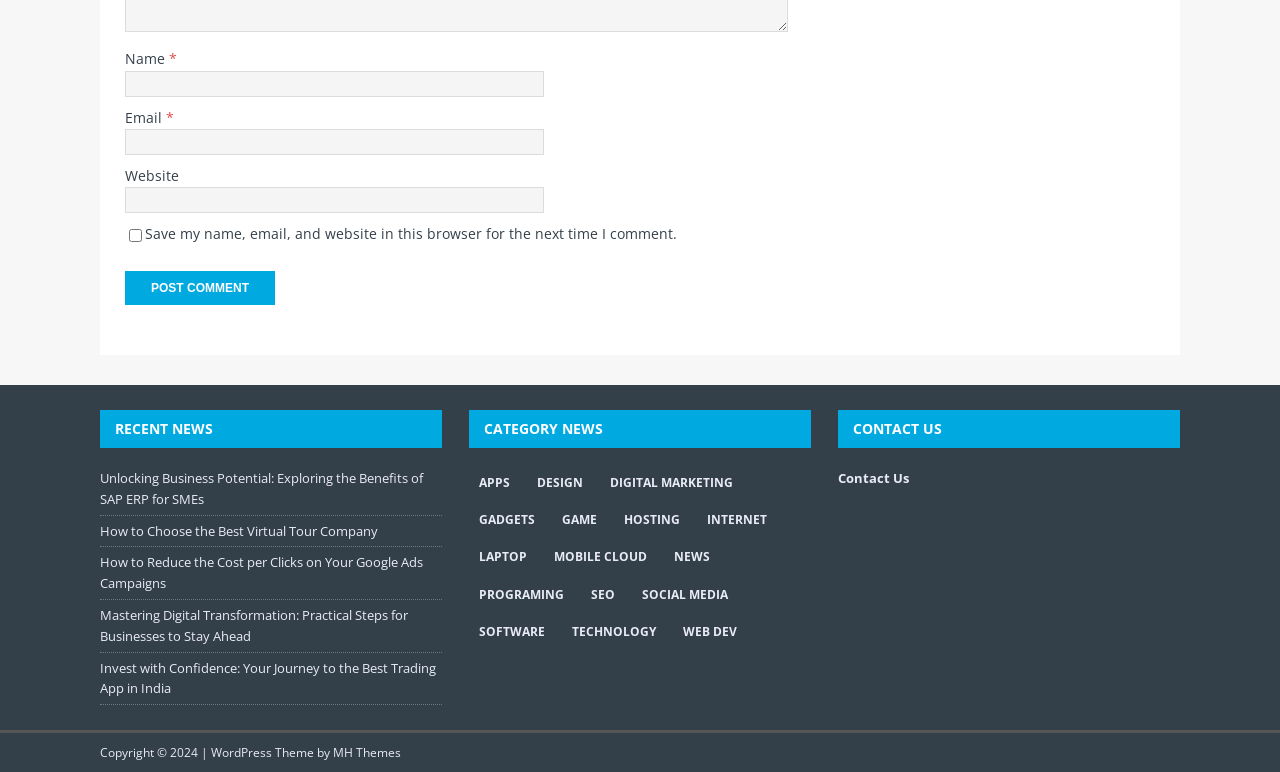Identify the bounding box coordinates of the region that should be clicked to execute the following instruction: "Go to ABOUT US page".

None